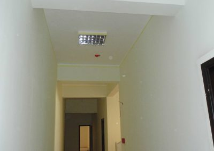Provide a thorough description of what you see in the image.

The image depicts a bright corridor with a clean, modern design. The walls are painted in a light shade, enhancing the sense of openness and visibility. At the top, there is a ceiling-mounted fluorescent light fixture providing illumination throughout the space. A smoke detector is visible on the ceiling, suggesting safety measures are in place. To the left, an open doorway leads to another room, while the right side features a closed door, indicating transitions to different areas within the building. The overall ambiance is orderly and well-maintained, characteristic of a contemporary workspace or institutional facility.